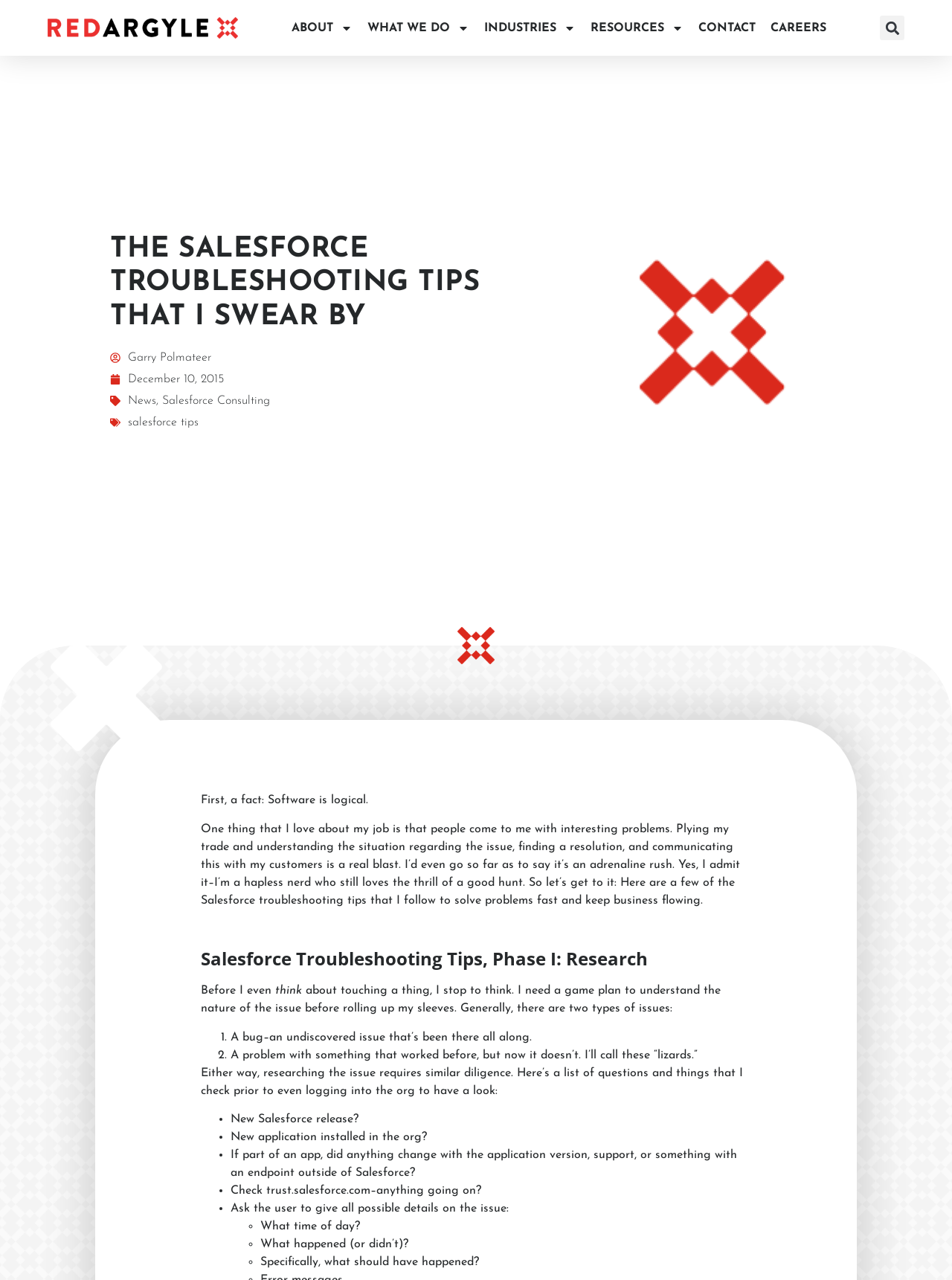Identify the bounding box coordinates for the element you need to click to achieve the following task: "Click the 'RESOURCES' menu". Provide the bounding box coordinates as four float numbers between 0 and 1, in the form [left, top, right, bottom].

[0.612, 0.008, 0.726, 0.035]